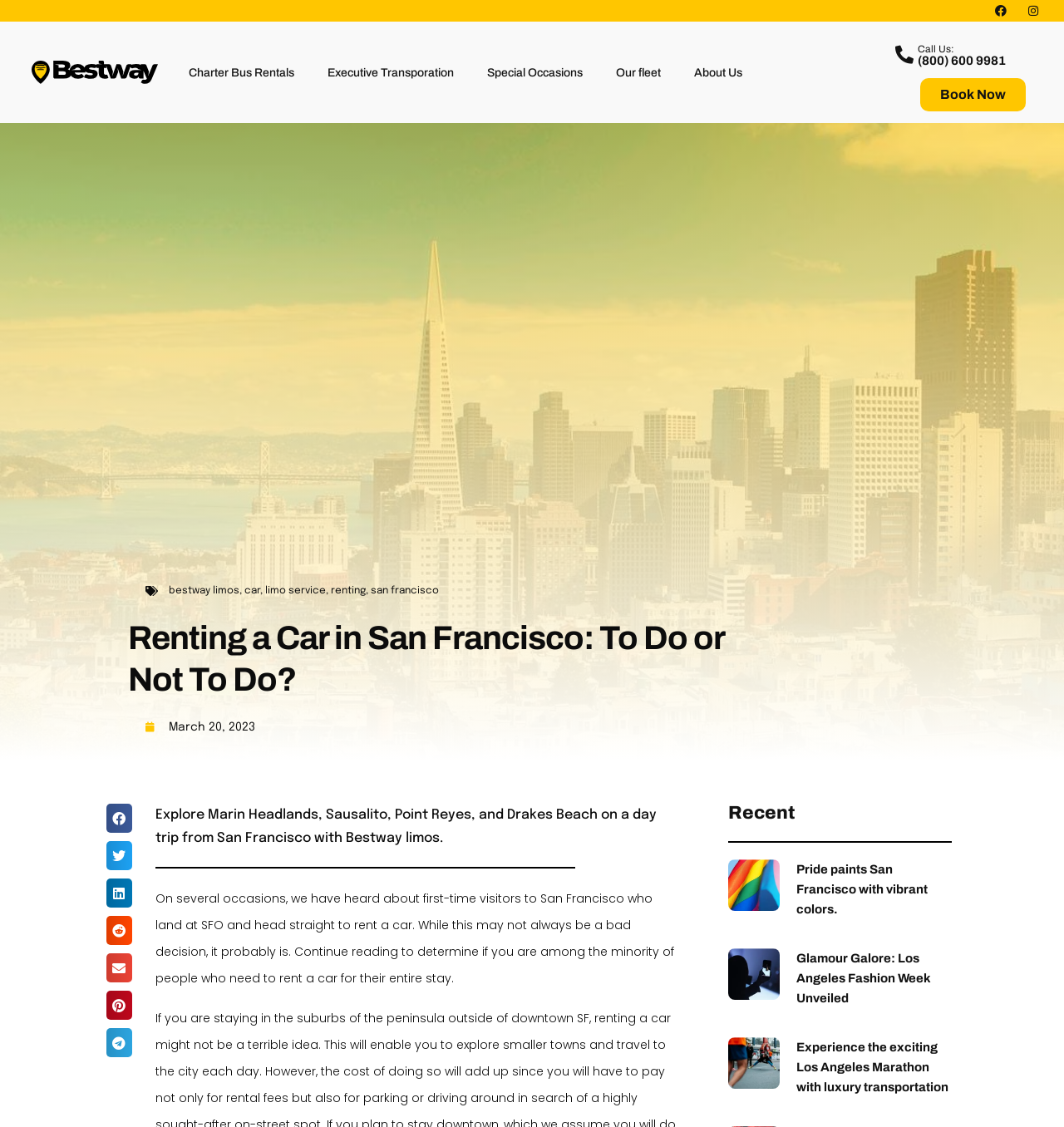Please identify the bounding box coordinates of the element that needs to be clicked to execute the following command: "Click on the 'Bestway' logo". Provide the bounding box using four float numbers between 0 and 1, formatted as [left, top, right, bottom].

[0.03, 0.056, 0.148, 0.07]